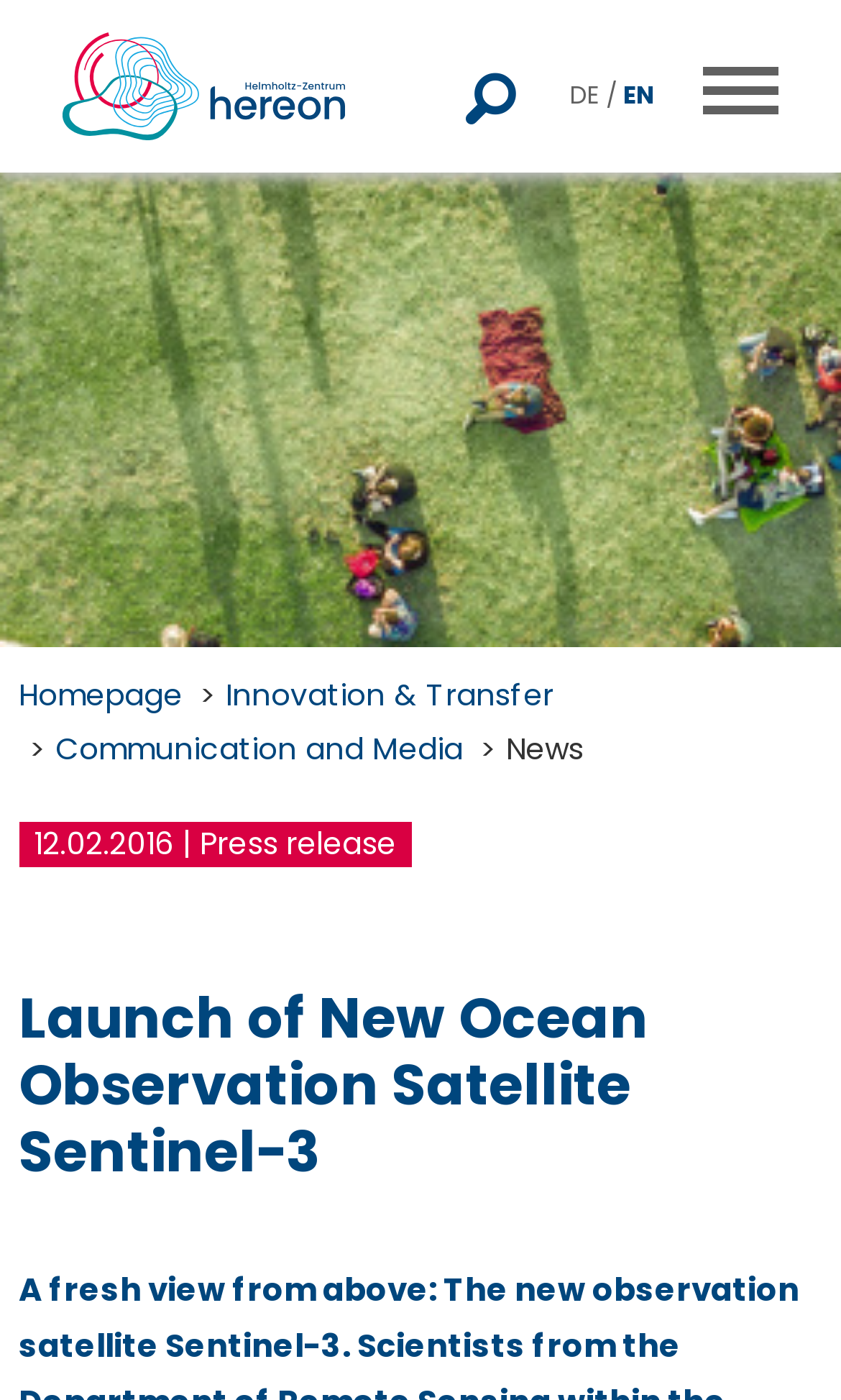What is the logo of the website?
Please answer the question with as much detail and depth as you can.

The logo is located at the top left corner of the webpage, and it is an image with a bounding box of [0.074, 0.023, 0.41, 0.1].